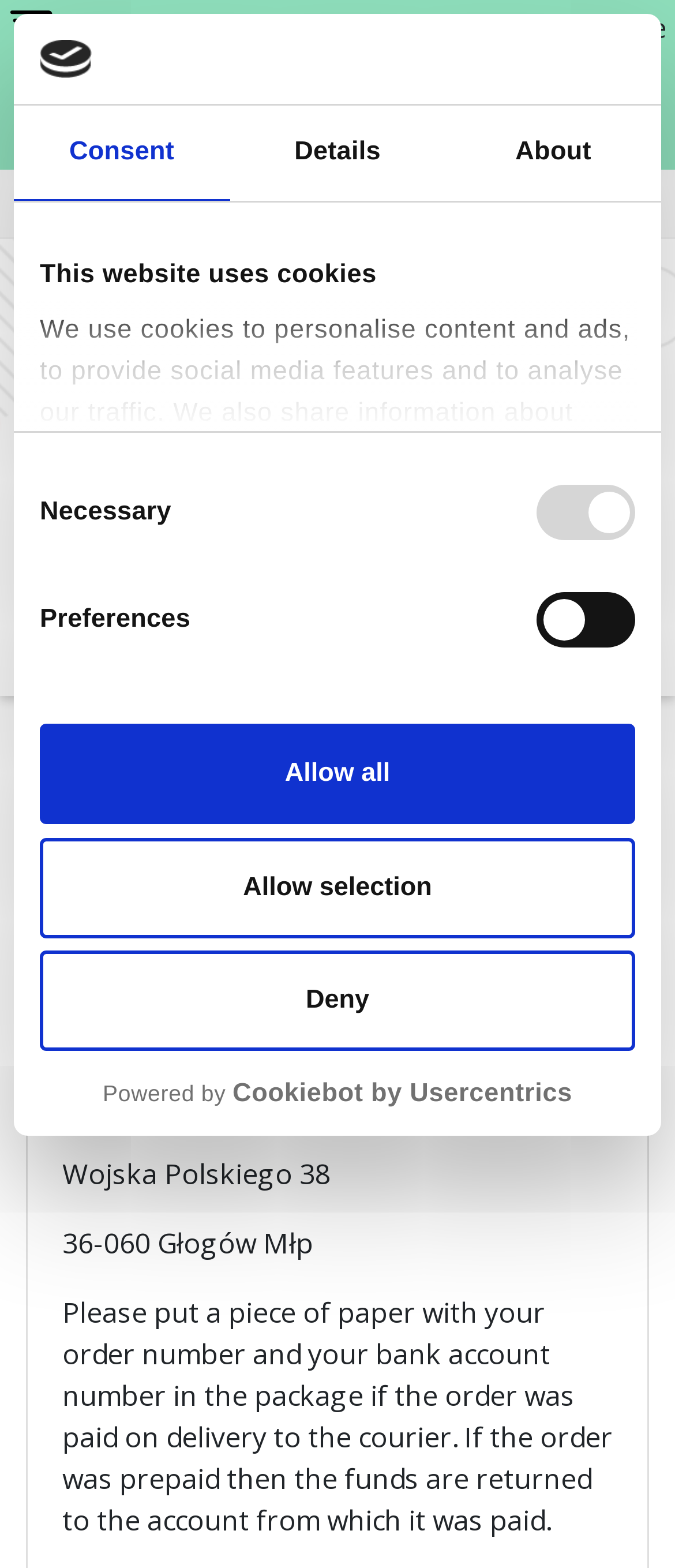Please provide the bounding box coordinates for the element that needs to be clicked to perform the following instruction: "Click the 'Deny' button". The coordinates should be given as four float numbers between 0 and 1, i.e., [left, top, right, bottom].

[0.059, 0.606, 0.941, 0.67]